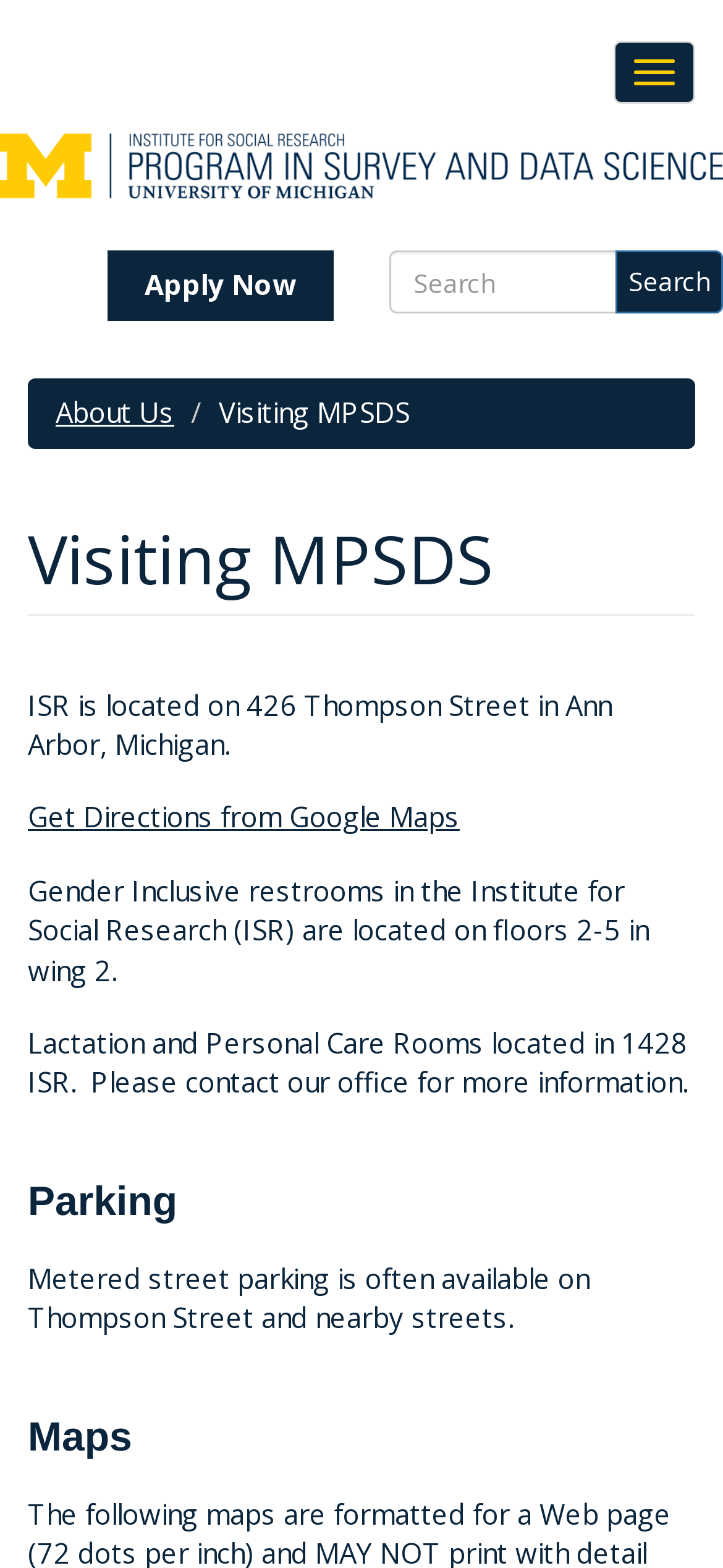Determine the coordinates of the bounding box that should be clicked to complete the instruction: "Apply now". The coordinates should be represented by four float numbers between 0 and 1: [left, top, right, bottom].

[0.149, 0.16, 0.462, 0.205]